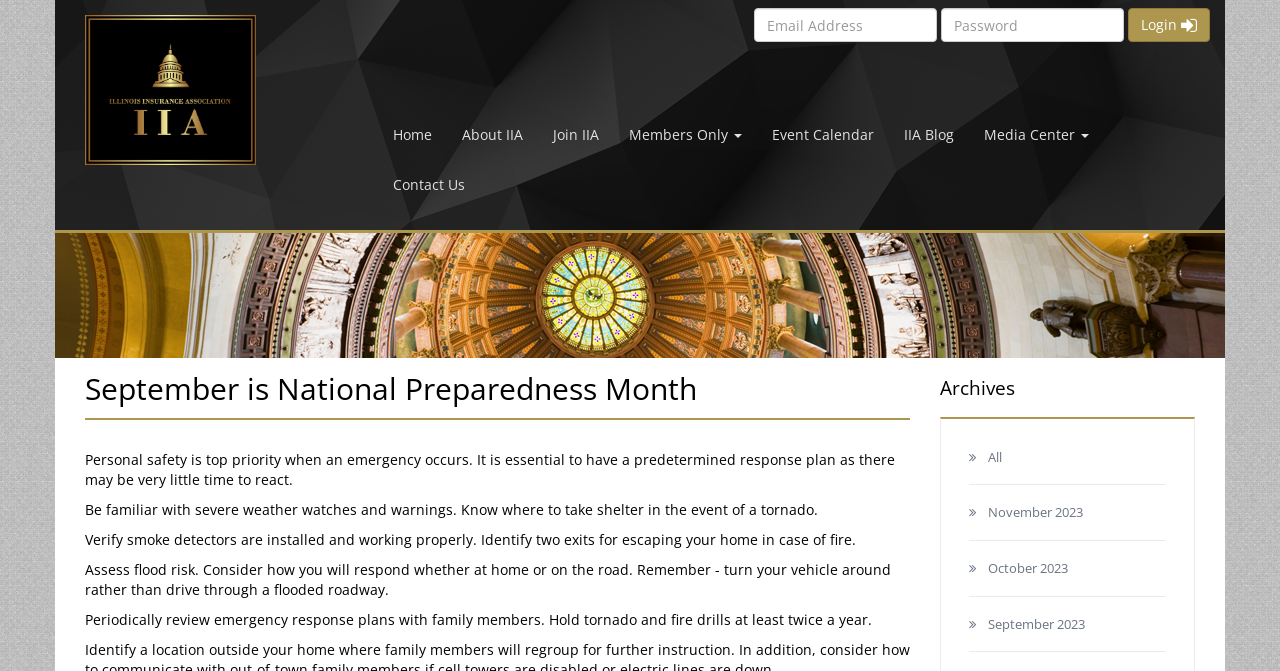Please examine the image and provide a detailed answer to the question: How many login fields are there?

There are two textbox fields, one for 'Email Address' and one for 'Password', which are used for login purposes.